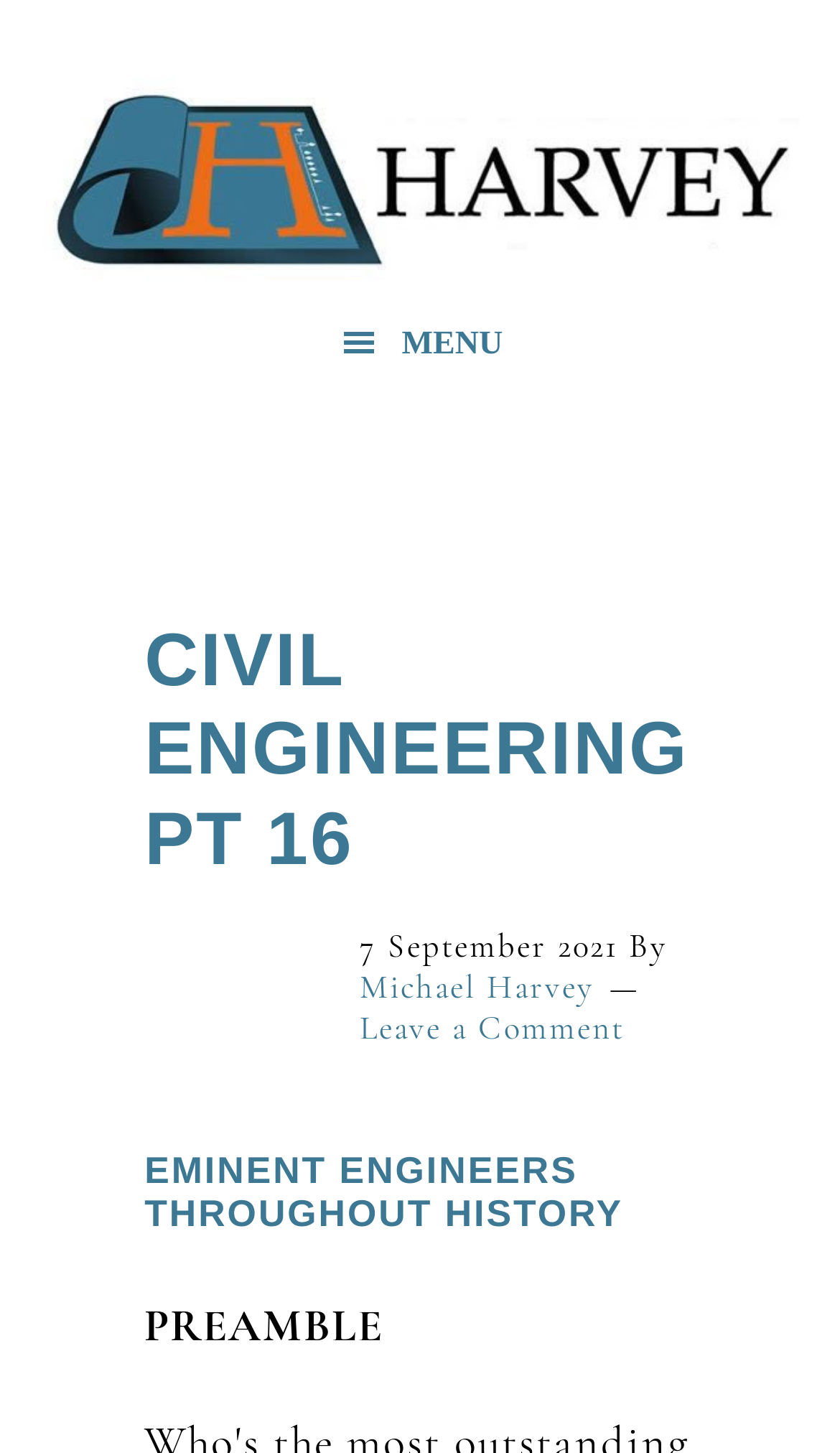What is the preamble of the article?
Please answer the question with as much detail and depth as you can.

The preamble of the article can be found in the static text element, which is a child of the header element. The static text 'PREAMBLE' is the preamble of the article.